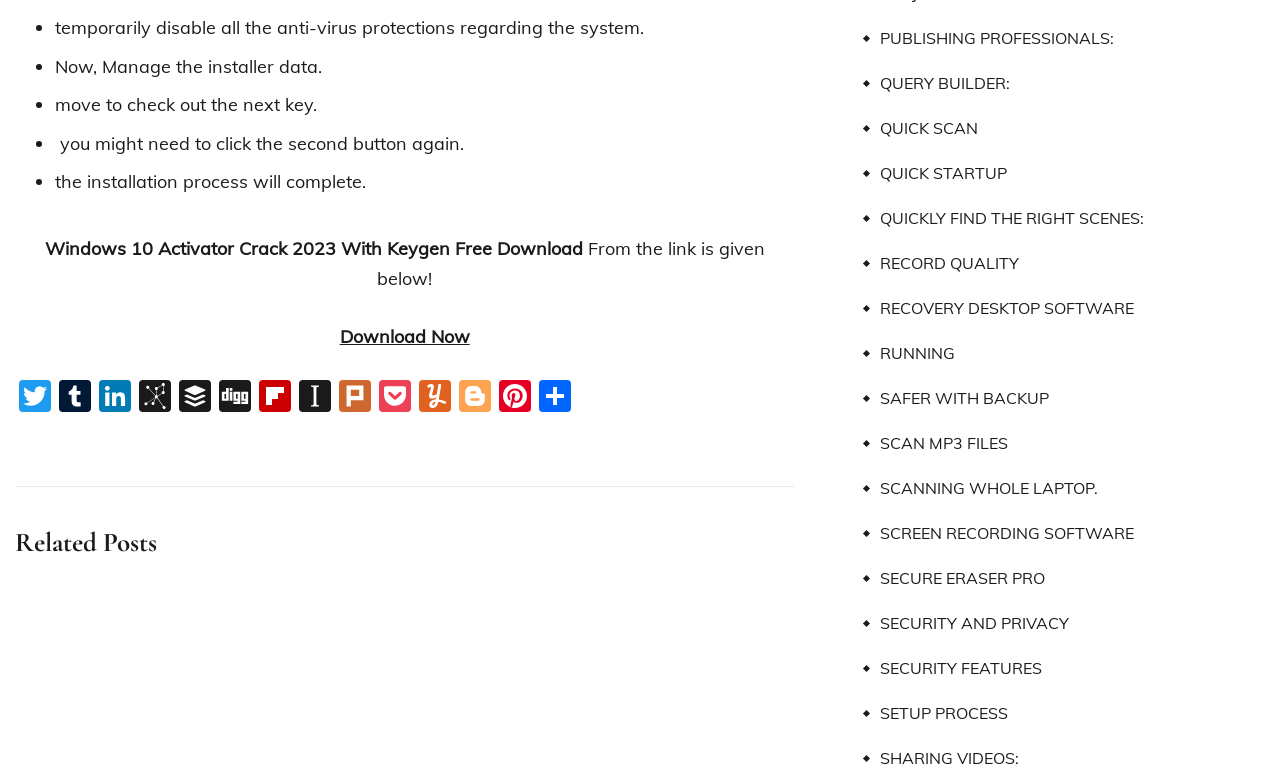Identify the bounding box coordinates of the specific part of the webpage to click to complete this instruction: "Share on Twitter".

[0.012, 0.494, 0.043, 0.541]